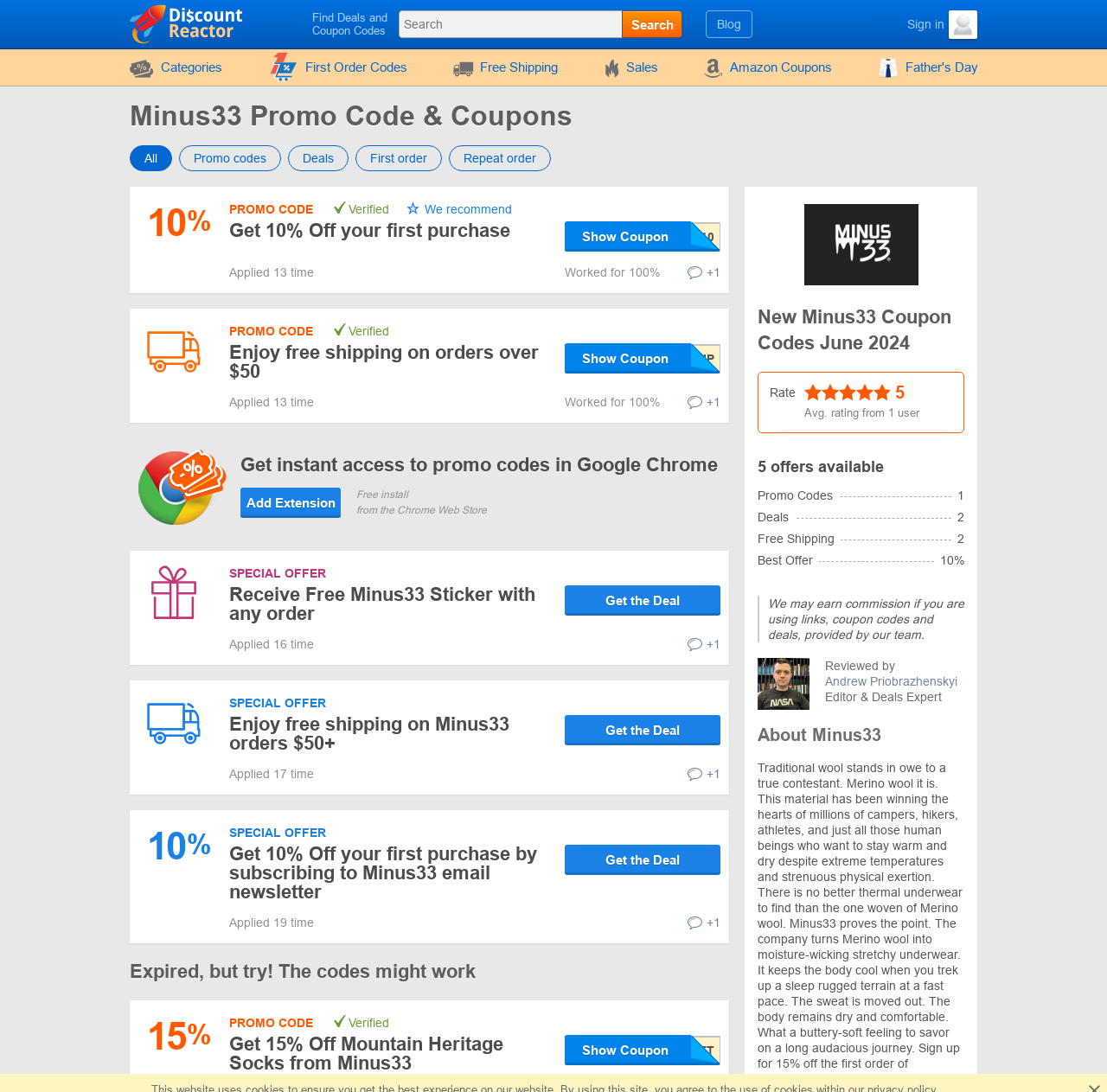What is the maximum discount offered on Minus33 deals?
Based on the visual content, answer with a single word or a brief phrase.

10% Off